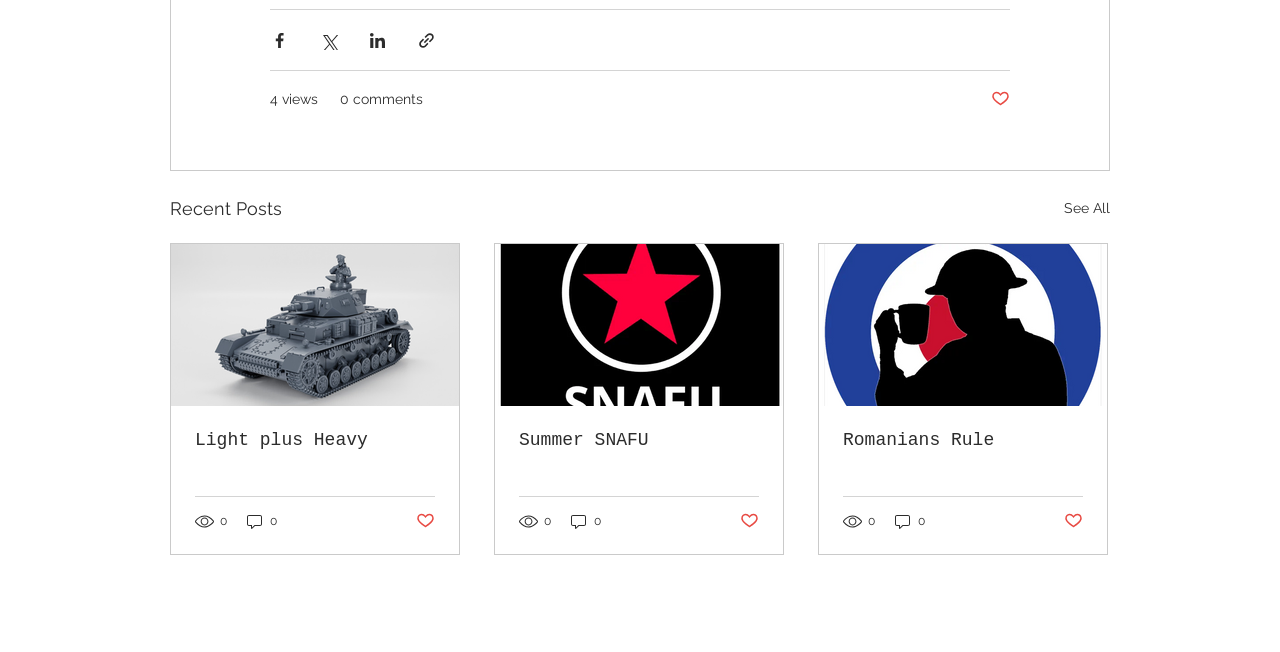Pinpoint the bounding box coordinates of the element that must be clicked to accomplish the following instruction: "Like the post". The coordinates should be in the format of four float numbers between 0 and 1, i.e., [left, top, right, bottom].

[0.774, 0.137, 0.789, 0.169]